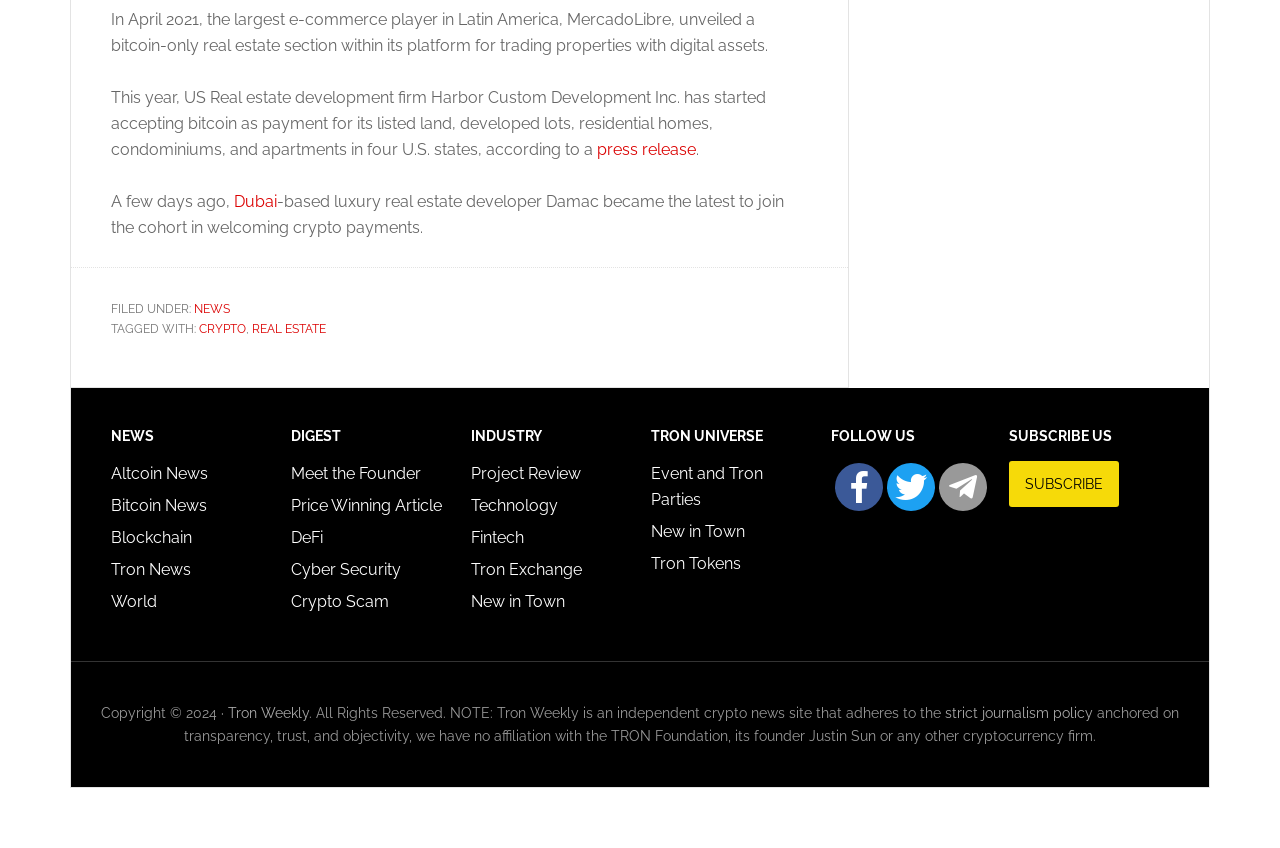Show me the bounding box coordinates of the clickable region to achieve the task as per the instruction: "Subscribe to the newsletter".

[0.788, 0.543, 0.874, 0.598]